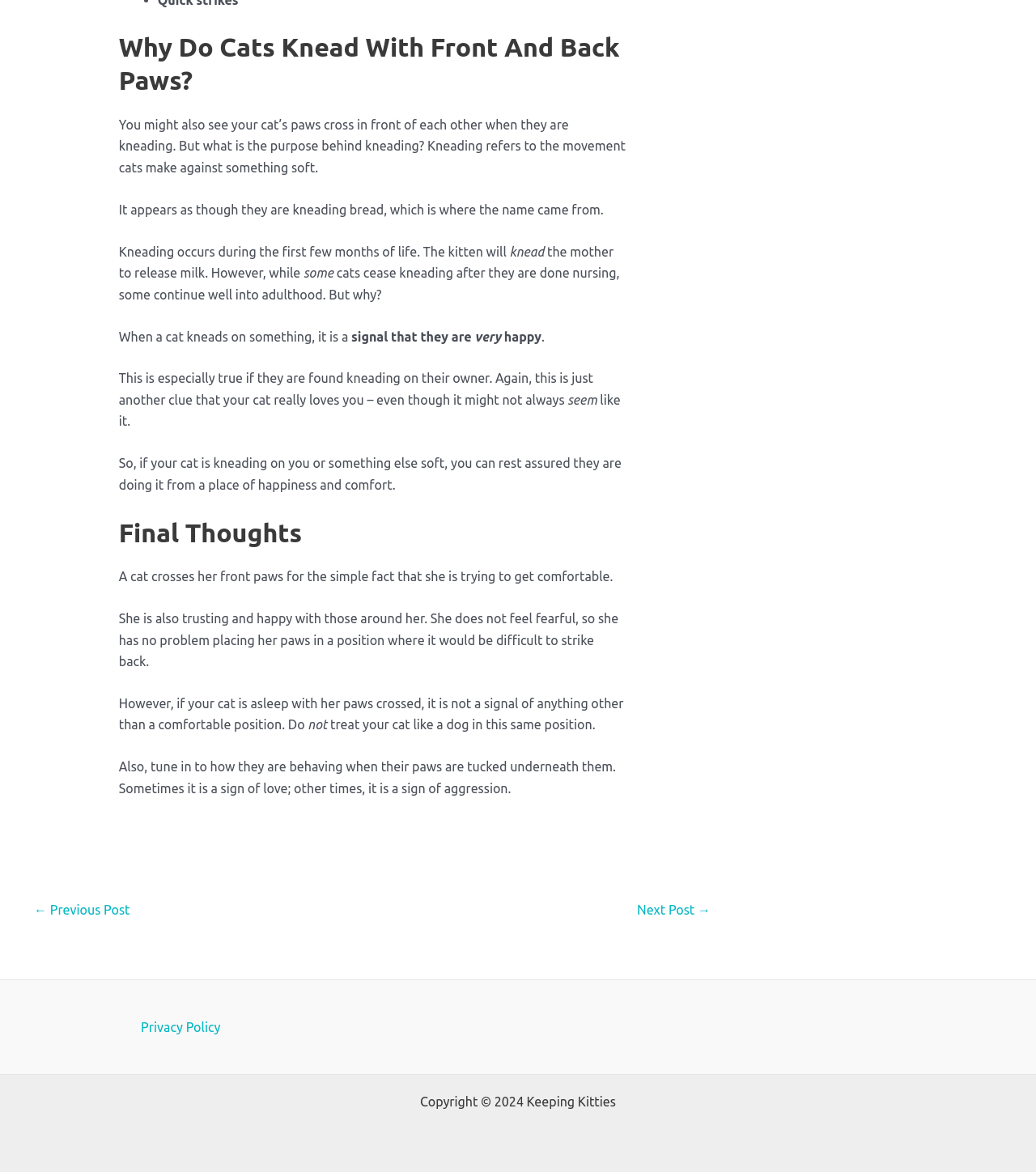Why do cats knead on their owners?
Answer with a single word or short phrase according to what you see in the image.

They are happy and comfortable